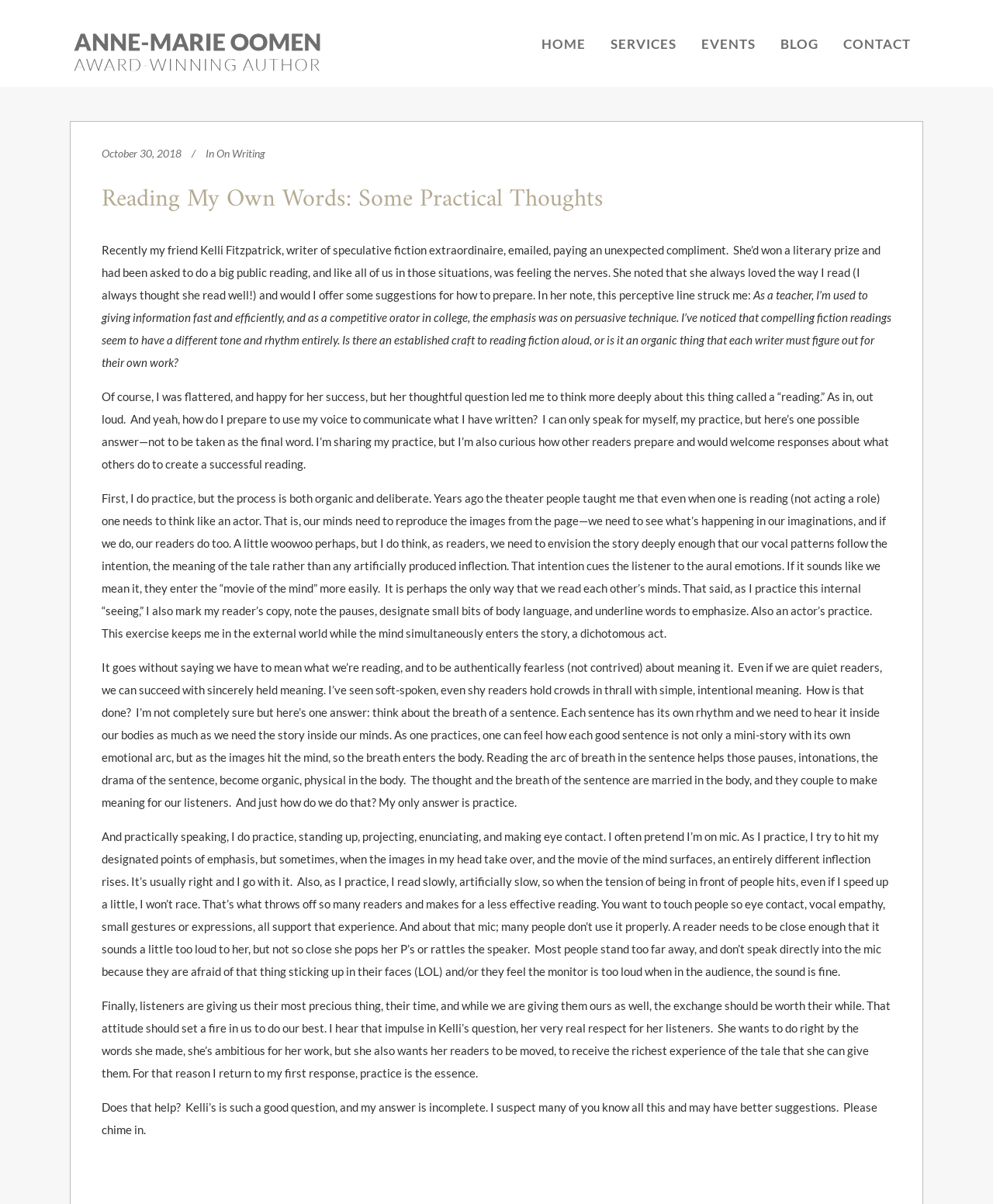Could you please study the image and provide a detailed answer to the question:
Why is eye contact important during a reading?

The webpage mentions that eye contact is important during a reading because it helps the reader to touch people and create a connection with the audience. This, along with vocal empathy and small gestures or expressions, supports the experience of the audience and makes the reading more effective.